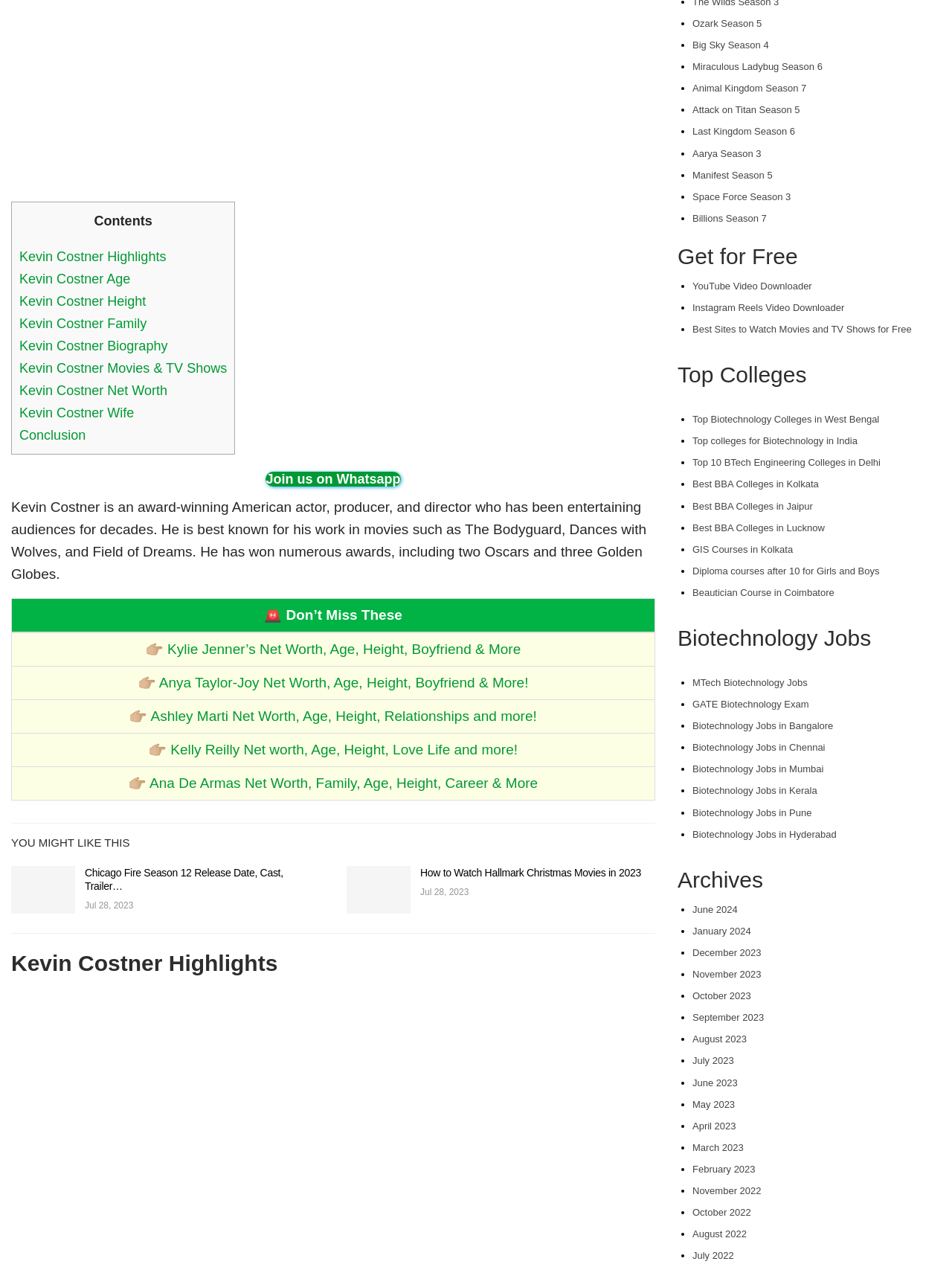What is the topic of the webpage?
Could you answer the question in a detailed manner, providing as much information as possible?

The webpage appears to be about Kevin Costner, as evidenced by the numerous links and text elements related to him, such as 'Kevin Costner Highlights', 'Kevin Costner Age', and 'Kevin Costner Biography'.